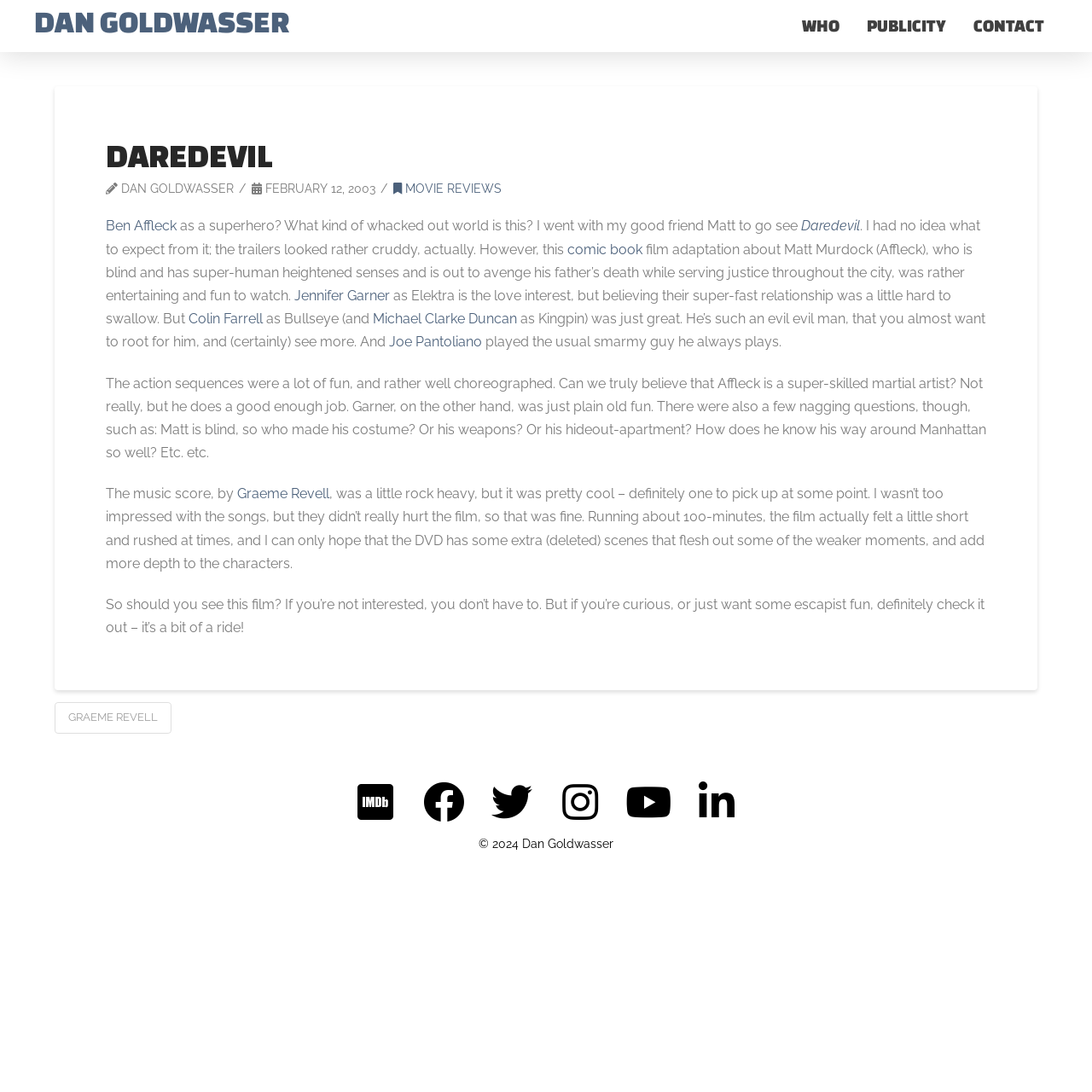Please indicate the bounding box coordinates for the clickable area to complete the following task: "Click on the link to read more about Daredevil". The coordinates should be specified as four float numbers between 0 and 1, i.e., [left, top, right, bottom].

[0.097, 0.2, 0.162, 0.214]